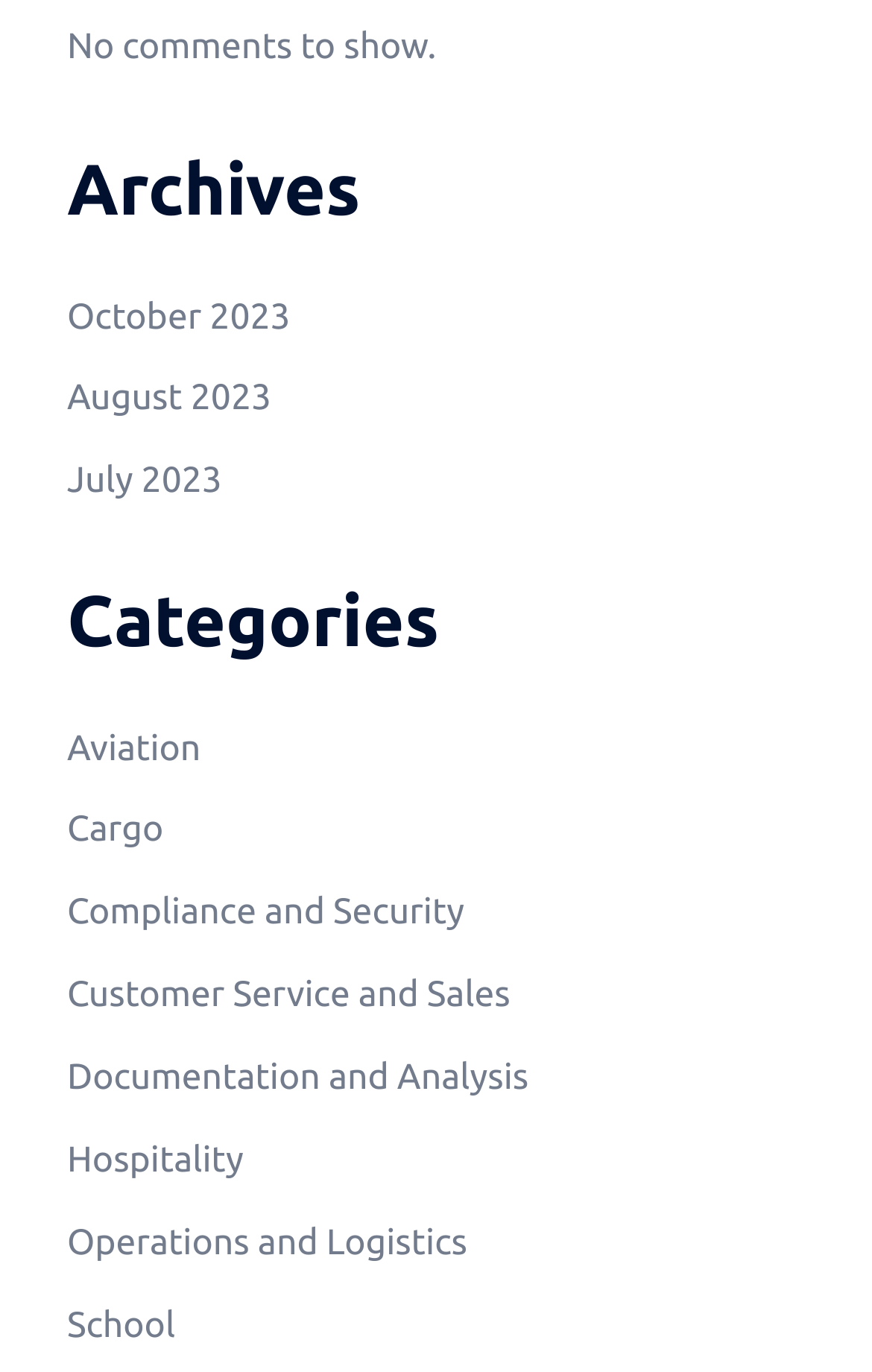Bounding box coordinates should be in the format (top-left x, top-left y, bottom-right x, bottom-right y) and all values should be floating point numbers between 0 and 1. Determine the bounding box coordinate for the UI element described as: Operations and Logistics

[0.077, 0.891, 0.536, 0.92]